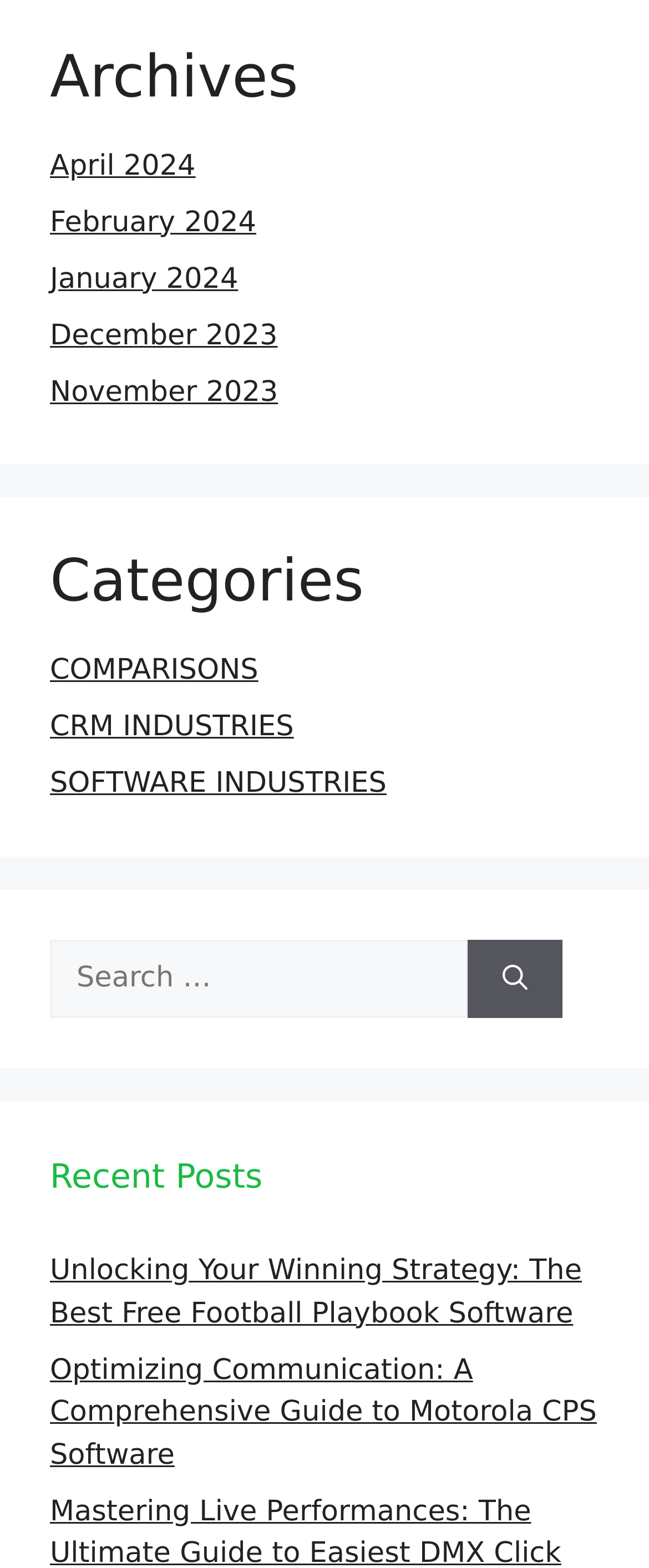What is the category above 'COMPARISONS'?
Based on the screenshot, provide your answer in one word or phrase.

Categories